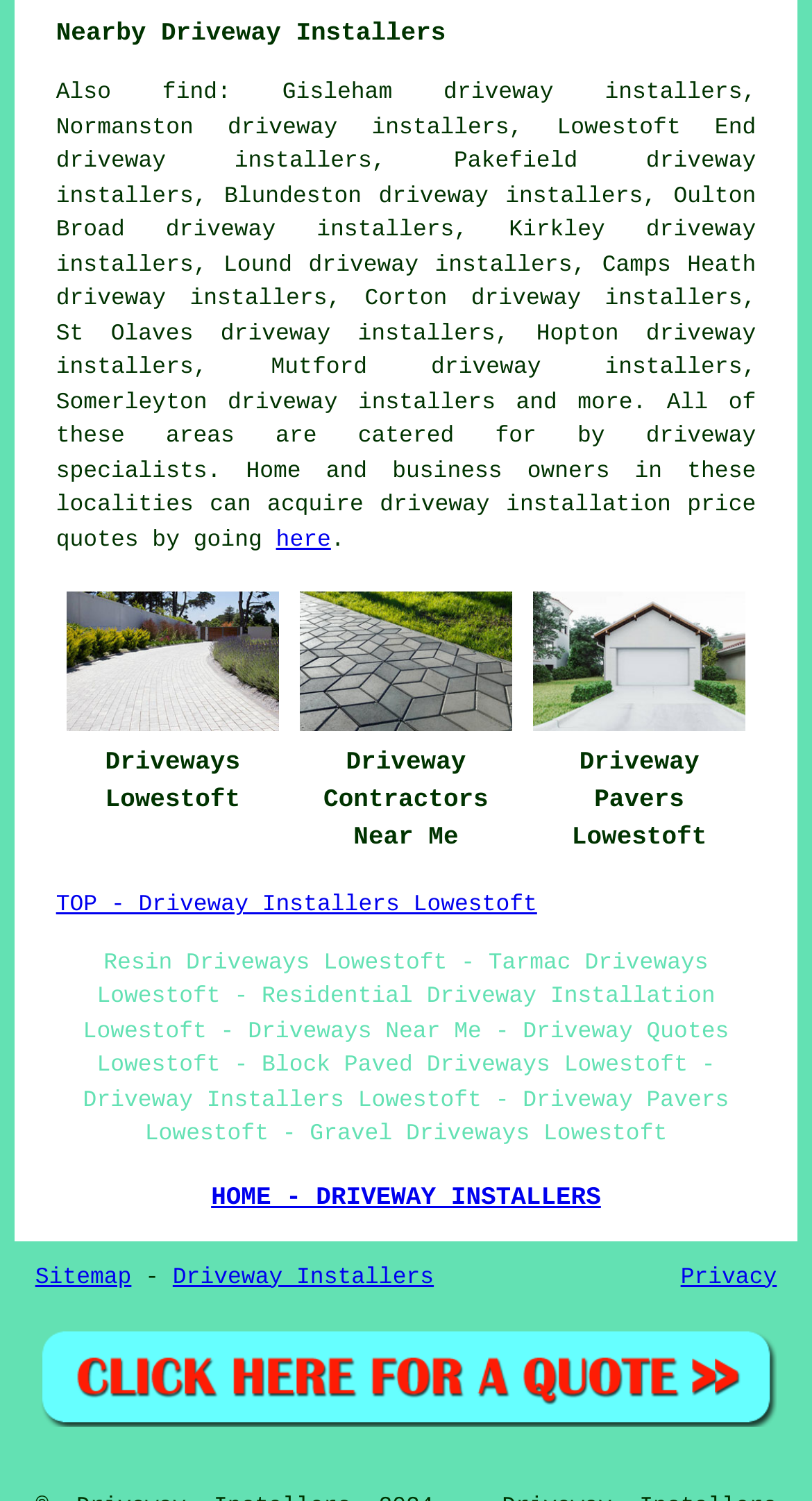What is the purpose of the 'here' link?
Look at the screenshot and respond with a single word or phrase.

To get driveway installation price quotes